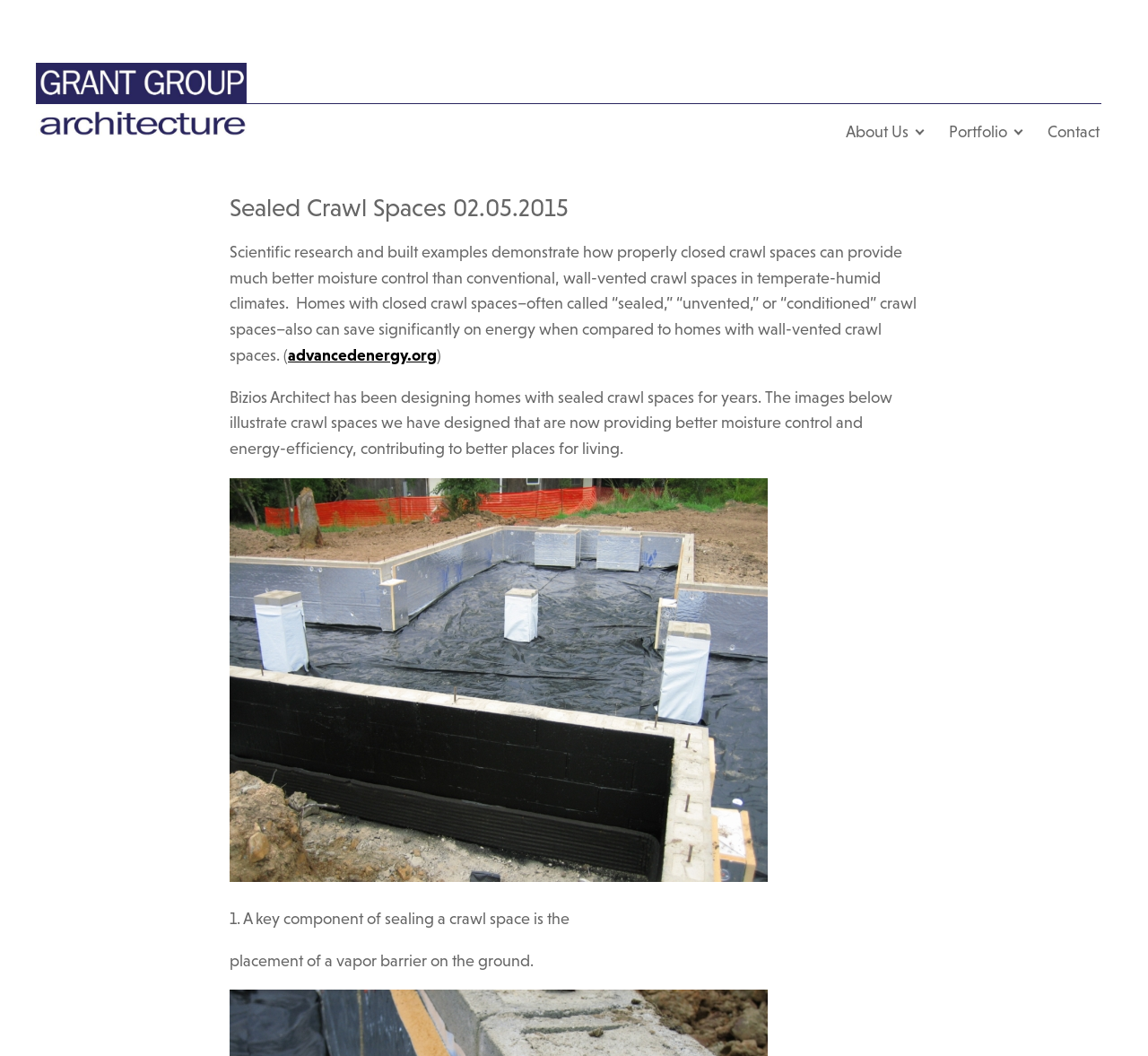What is the name of the architecture firm?
Please provide a comprehensive answer based on the contents of the image.

I found the answer by looking at the top-left corner of the webpage, where I saw a link with the text 'Grant Group Architecture' and an image with the same name.